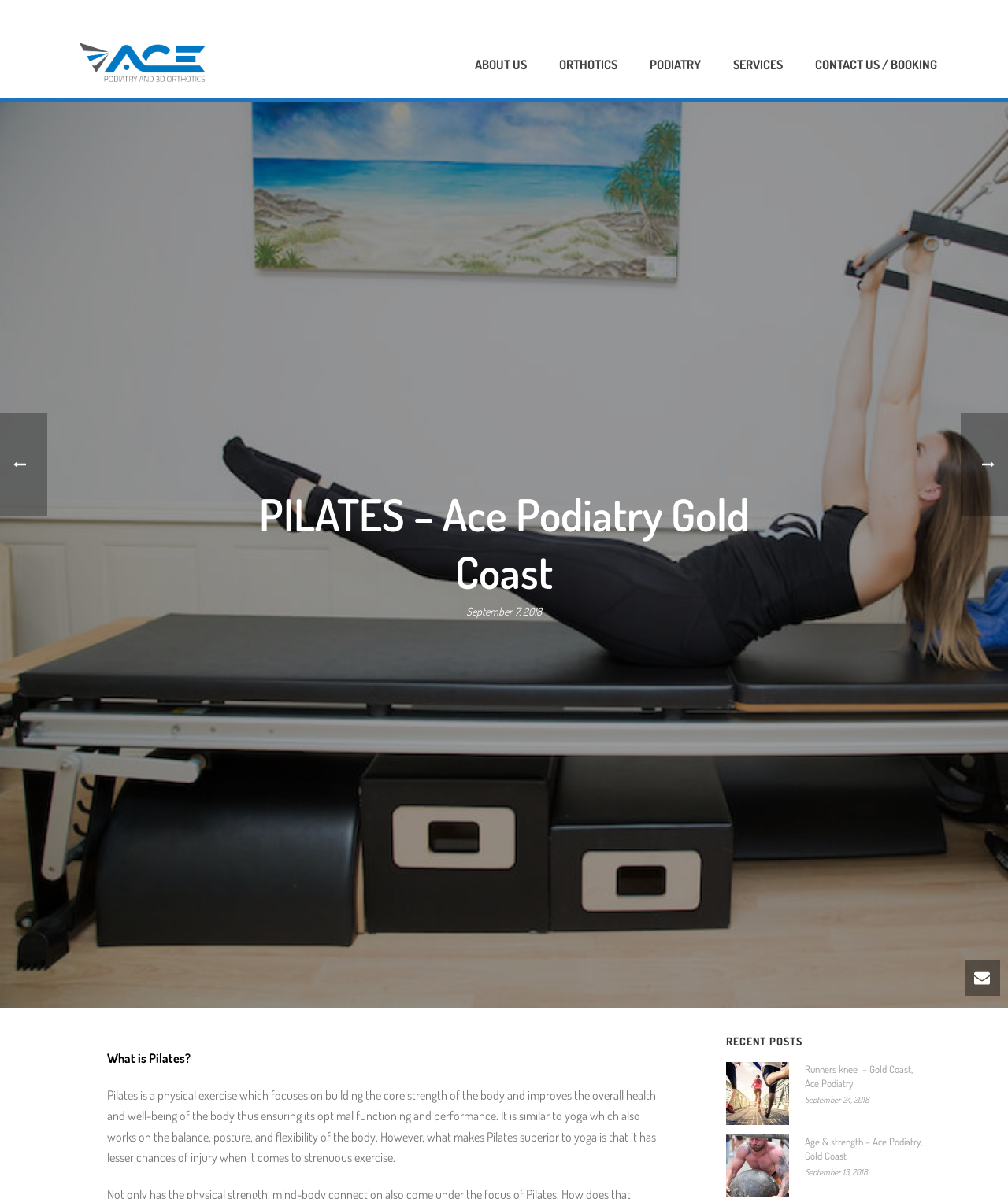Please identify the bounding box coordinates of the element on the webpage that should be clicked to follow this instruction: "Go to 'Home'". The bounding box coordinates should be given as four float numbers between 0 and 1, formatted as [left, top, right, bottom].

None